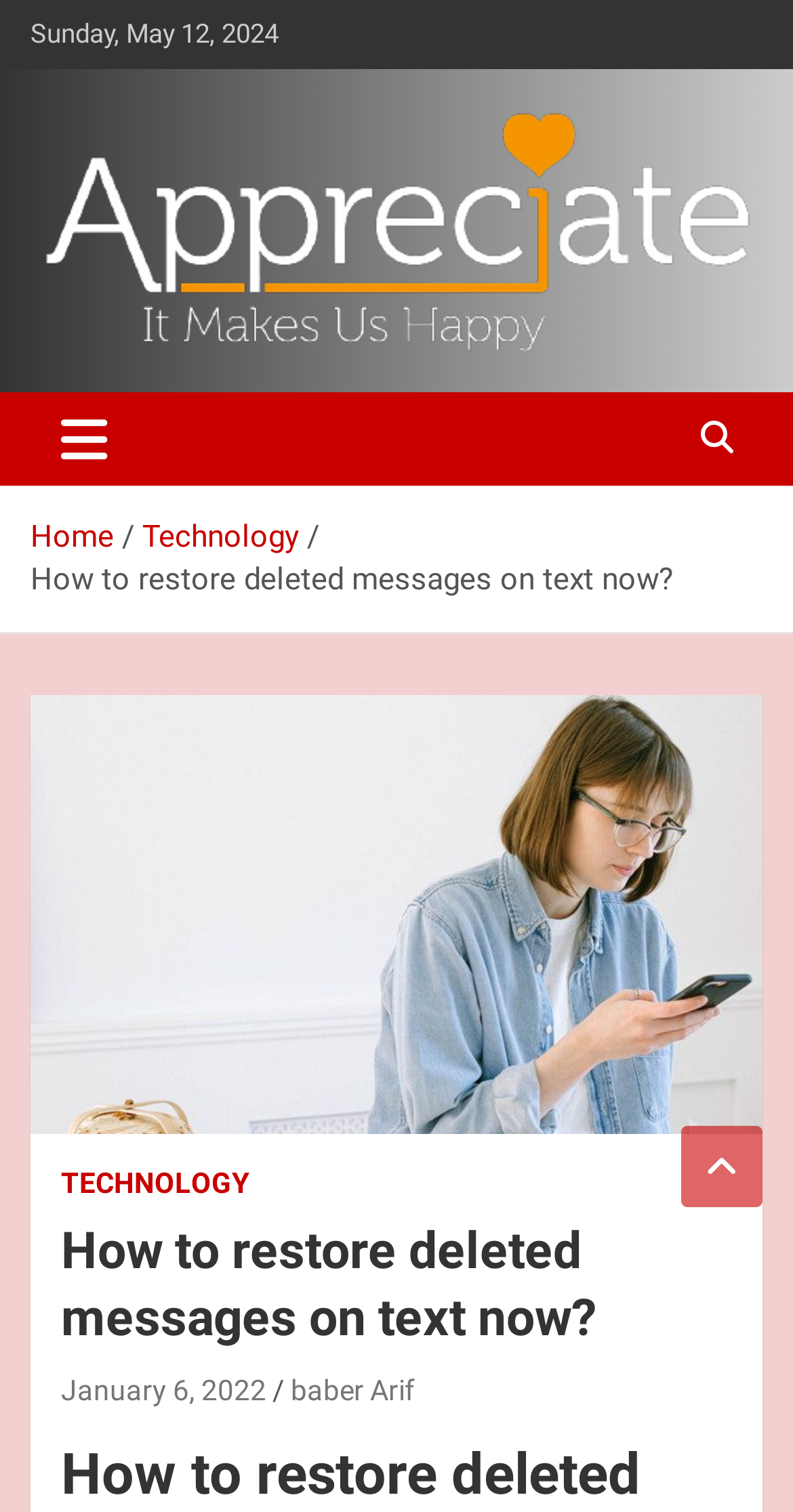Identify and provide the title of the webpage.

How to restore deleted messages on text now?